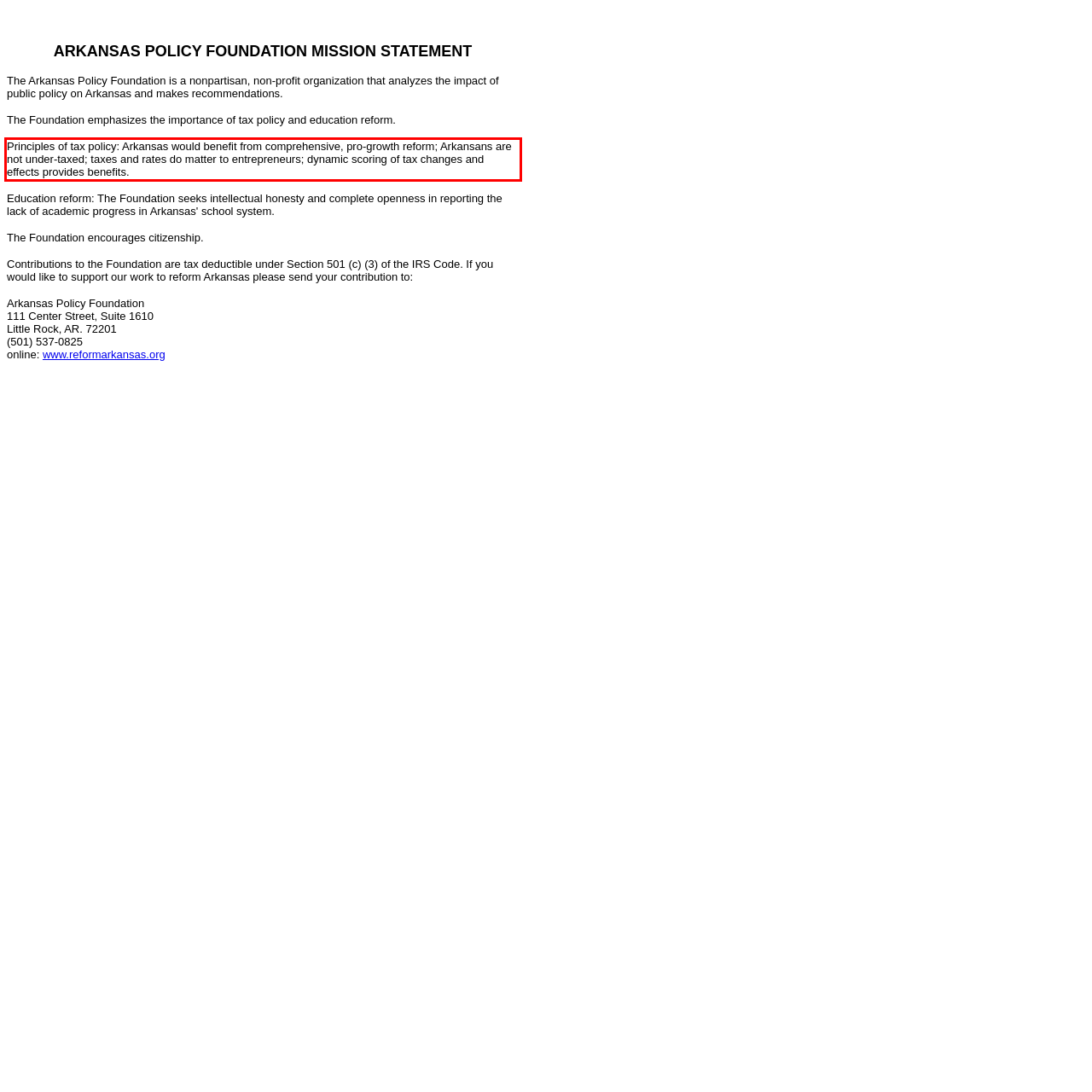Observe the screenshot of the webpage, locate the red bounding box, and extract the text content within it.

Principles of tax policy: Arkansas would benefit from comprehensive, pro-growth reform; Arkansans are not under-taxed; taxes and rates do matter to entrepreneurs; dynamic scoring of tax changes and effects provides benefits.